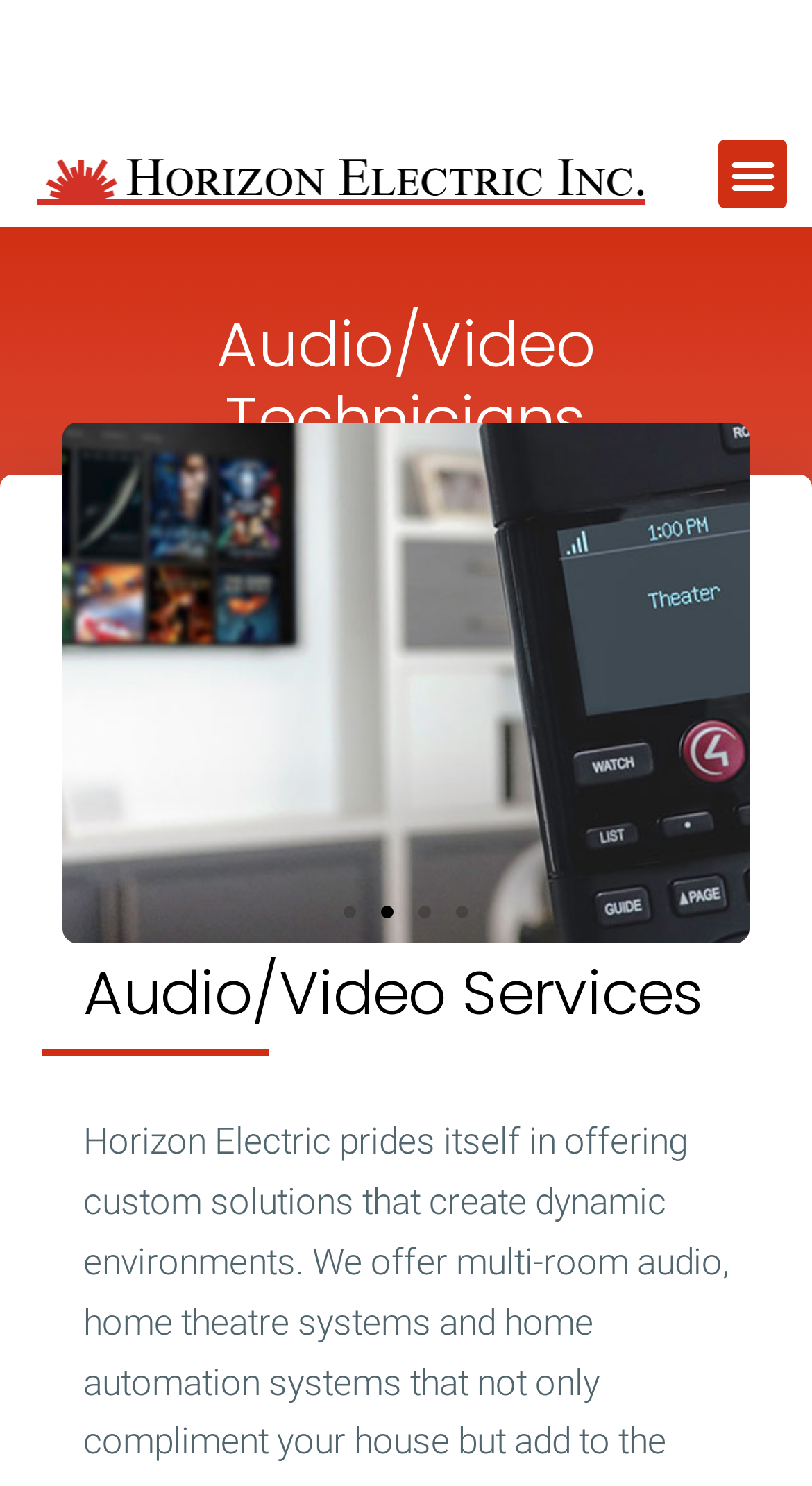Explain the webpage's design and content in an elaborate manner.

The webpage is about Horizon Electric, a company that offers custom Audio/Video options and home automation services. At the top left of the page, there is a logo of Horizon Electric, which is a clickable link. Next to the logo, on the top right, there is a menu toggle button. 

Below the logo, there is a heading that reads "Audio/Video Technicians". Under this heading, there is a group of elements that takes up most of the page's width, containing an image that spans from the left to almost the right edge of the page. 

At the bottom of the page, there are four buttons aligned horizontally, labeled "Go to slide 1", "Go to slide 2", "Go to slide 3", and "Go to slide 4", which suggest that the page has a slideshow or multiple sections. Above these buttons, there is another heading that reads "Audio/Video Services".